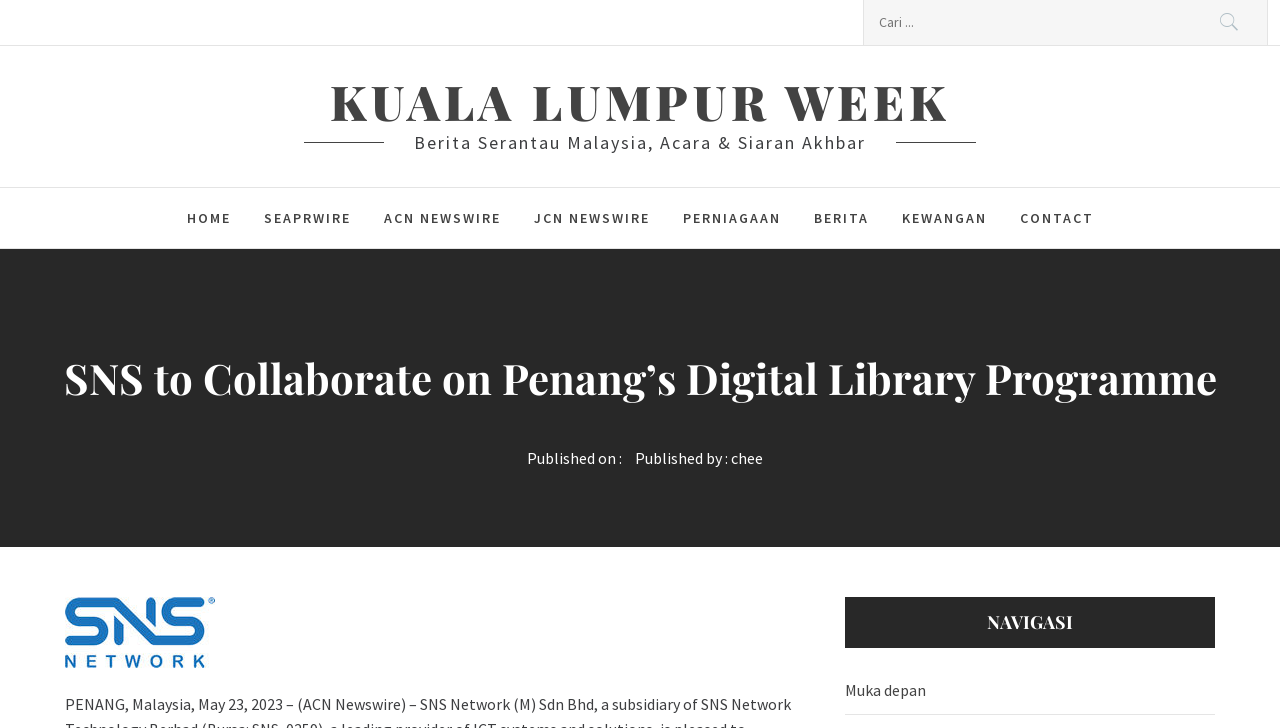What is the search button text?
Answer the question using a single word or phrase, according to the image.

Cari